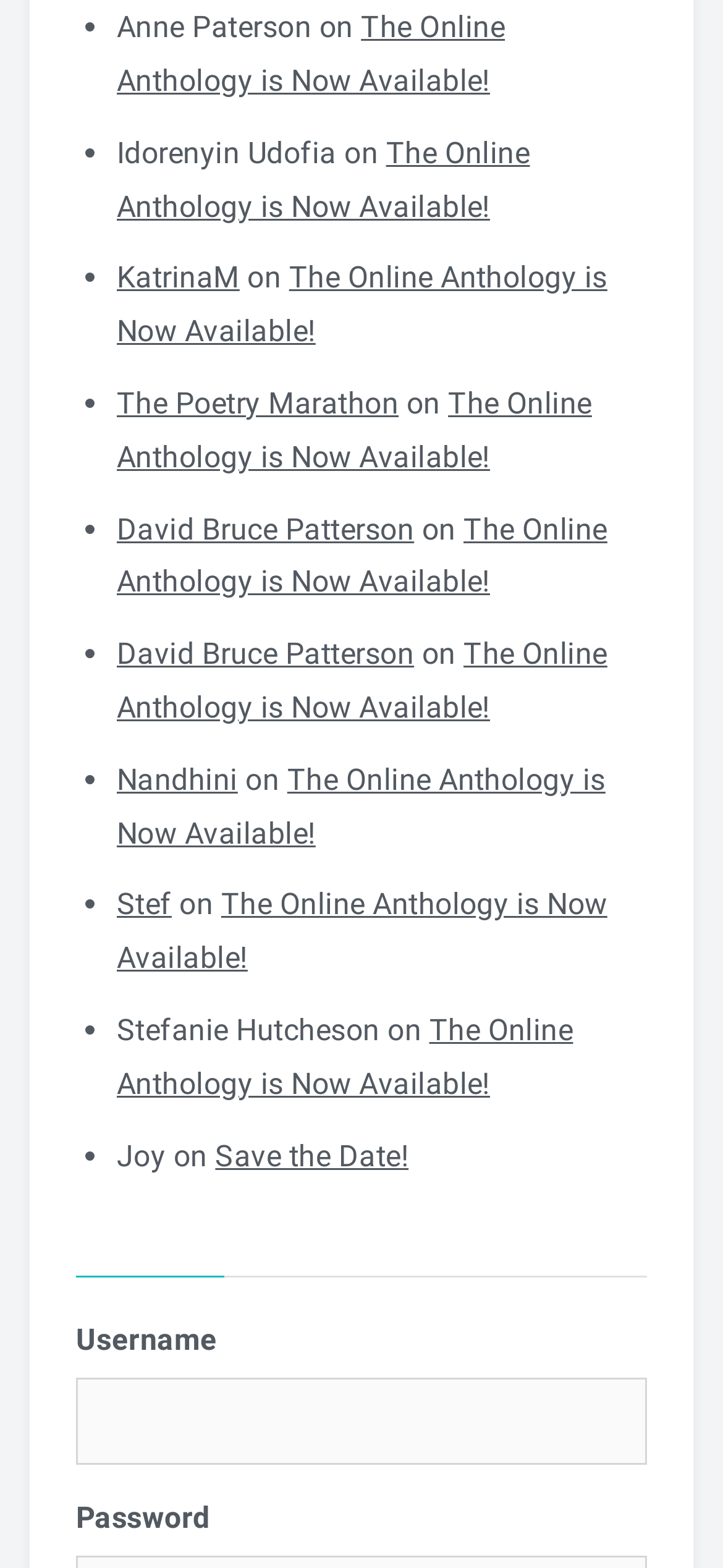Using the information shown in the image, answer the question with as much detail as possible: How many authors are listed on this page?

I counted the number of list markers ('•') on the page, which indicates the number of authors listed. Each list marker is followed by an author's name and a link to their work. There are 9 list markers in total.